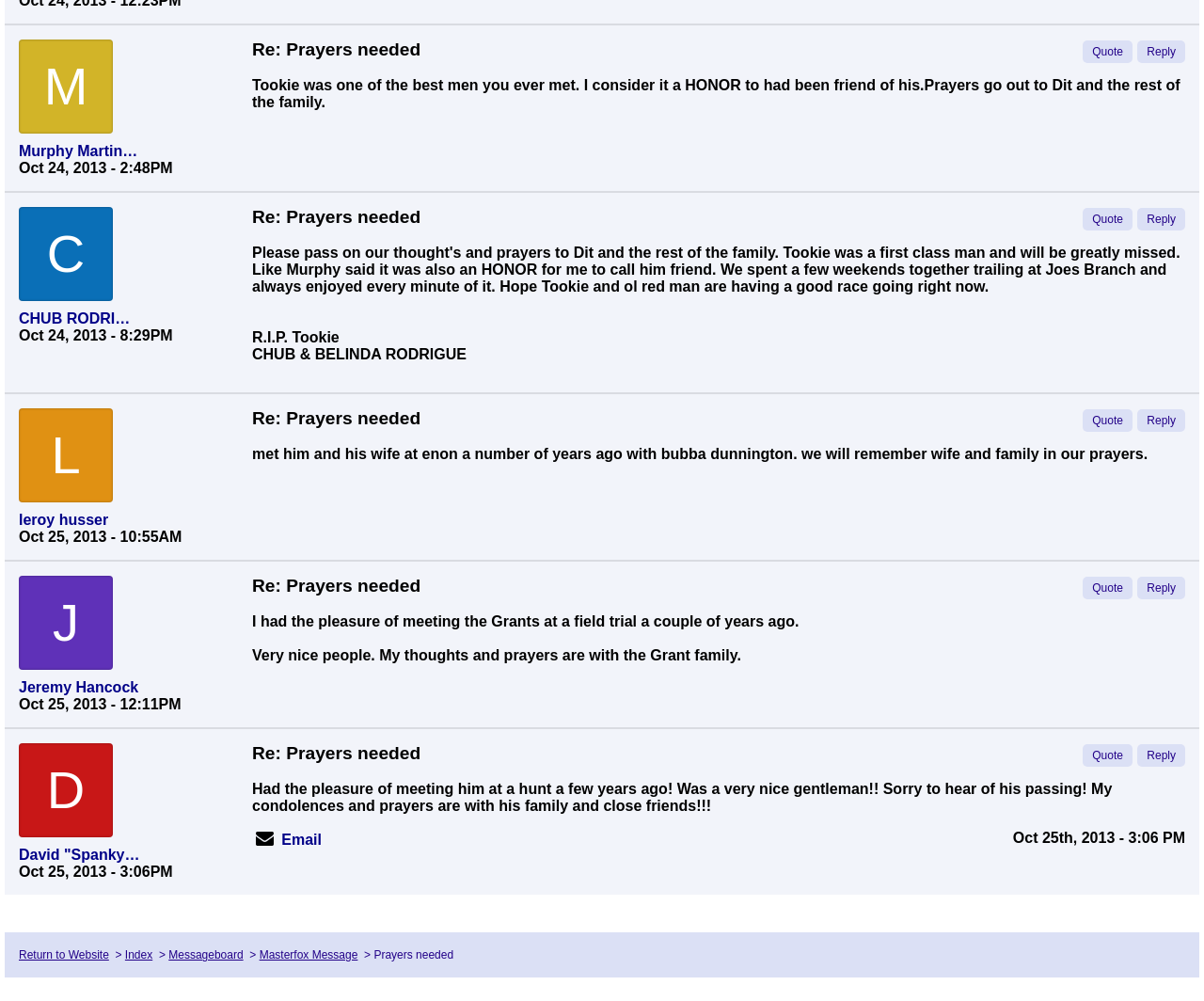Please provide the bounding box coordinates in the format (top-left x, top-left y, bottom-right x, bottom-right y). Remember, all values are floating point numbers between 0 and 1. What is the bounding box coordinate of the region described as: Paz Vital, OSB

None